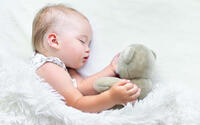Provide a one-word or short-phrase answer to the question:
Is the baby awake?

No